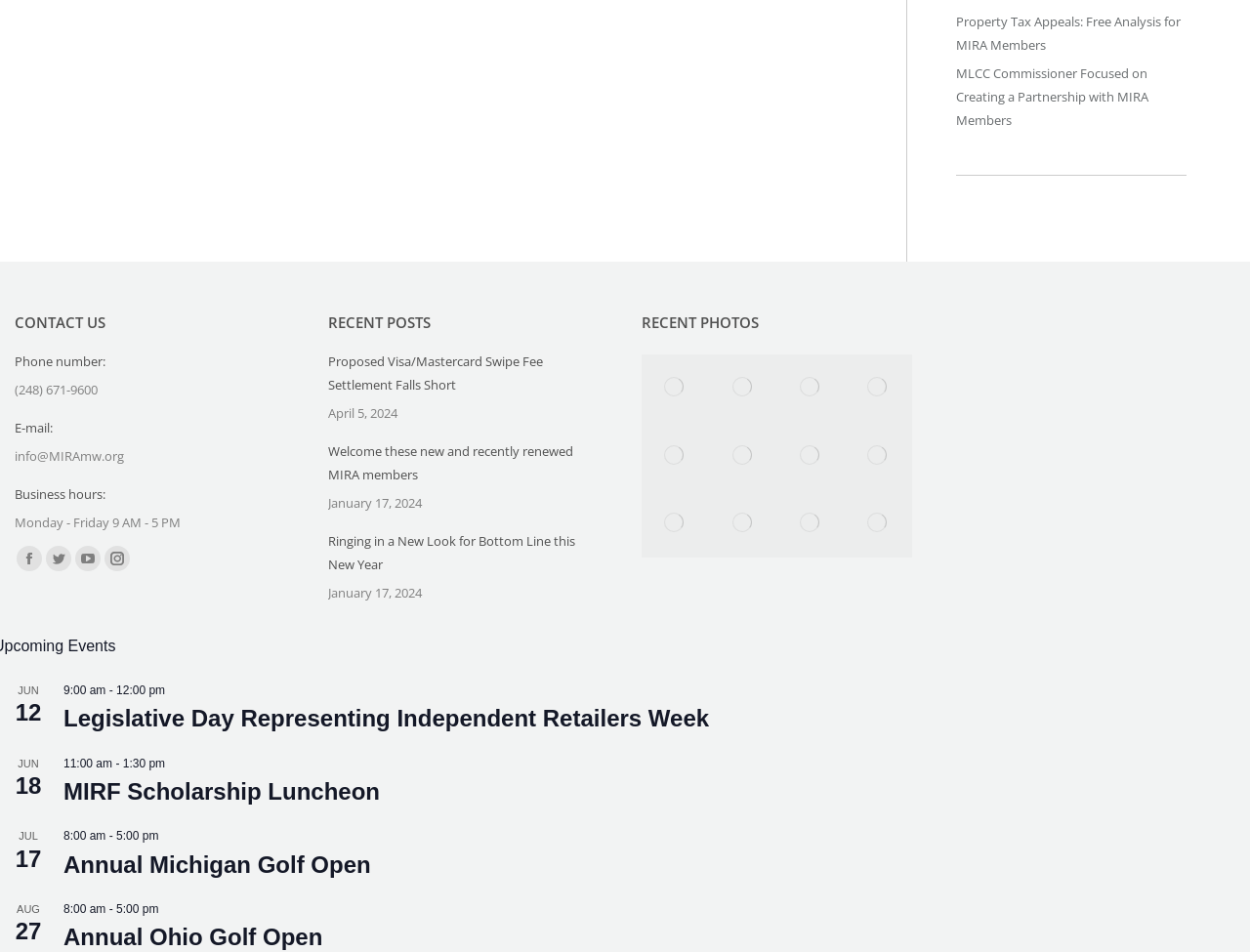Provide the bounding box coordinates of the area you need to click to execute the following instruction: "Call the phone number".

[0.012, 0.4, 0.078, 0.418]